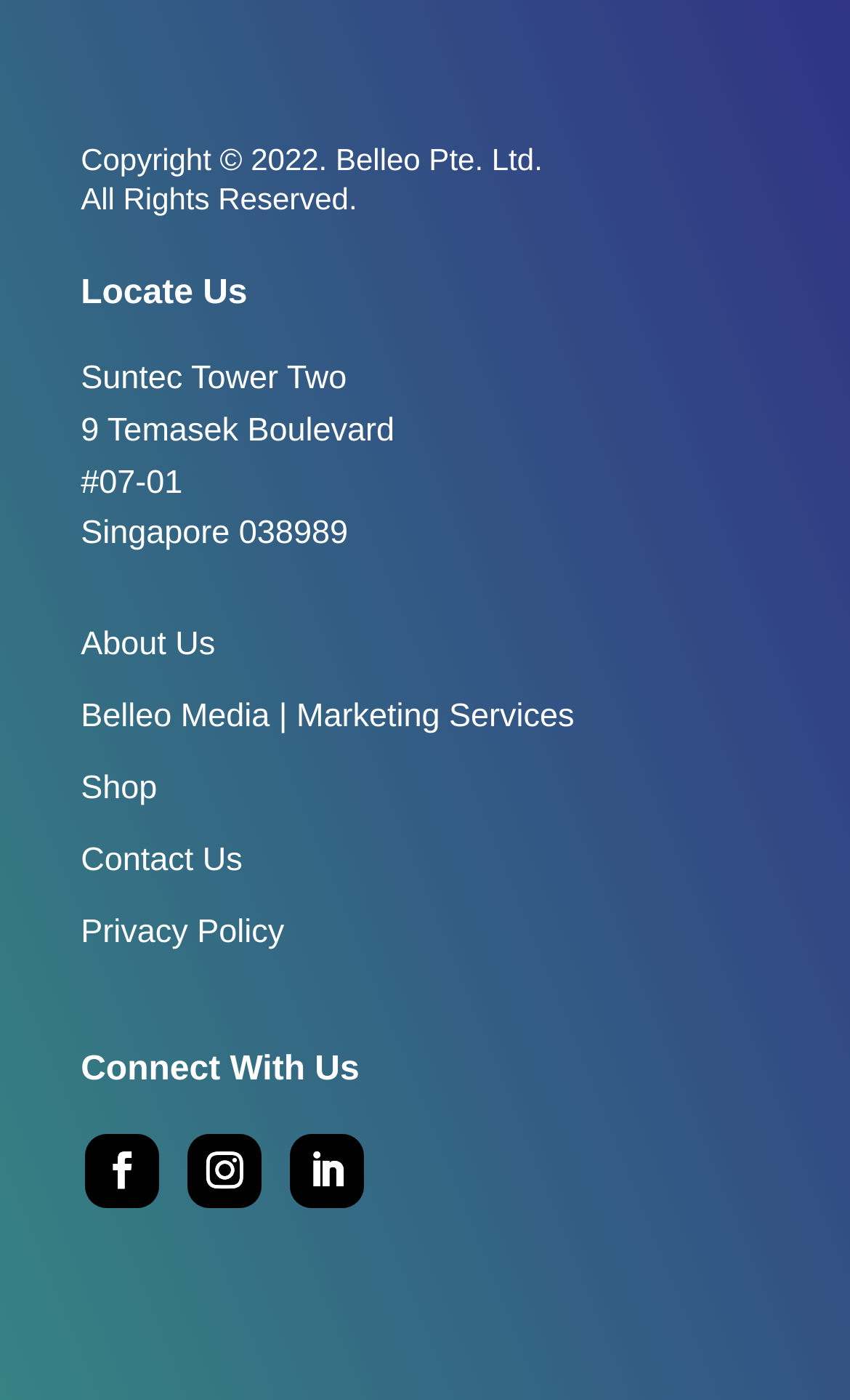Answer the question below with a single word or a brief phrase: 
Where is the company located?

Suntec Tower Two